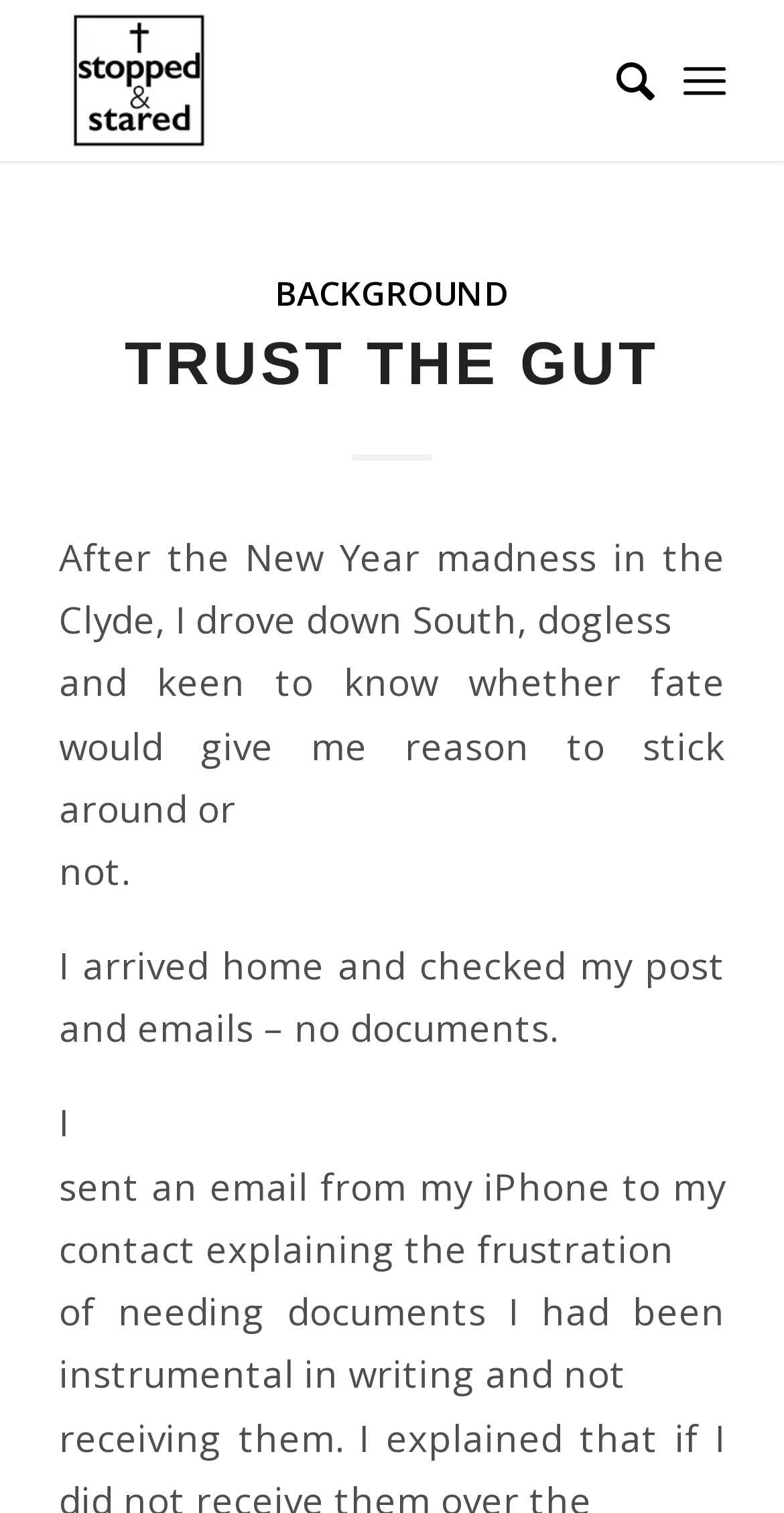What did the author check upon arriving home?
Use the screenshot to answer the question with a single word or phrase.

Post and emails